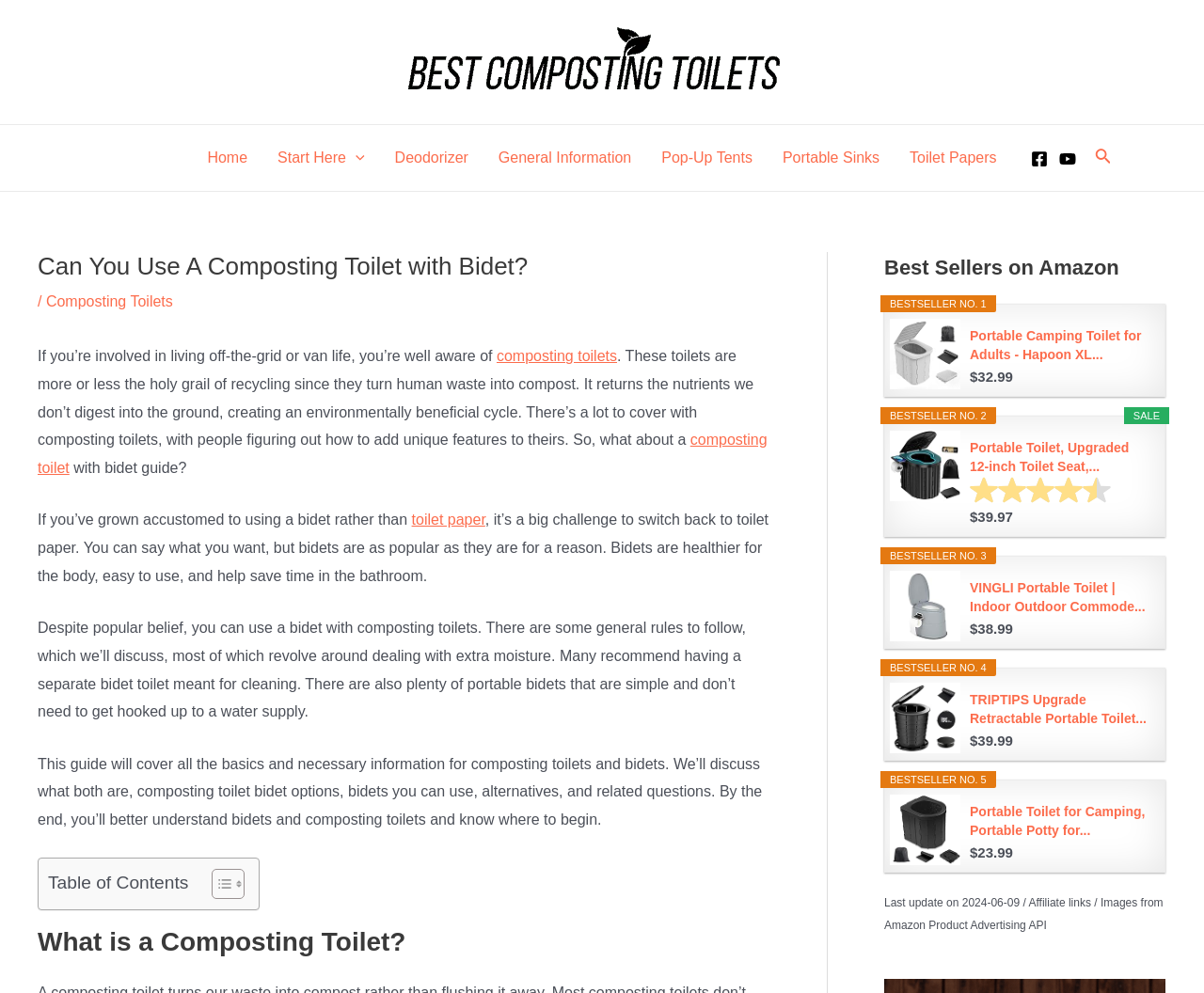Provide a brief response to the question below using a single word or phrase: 
What is the last update date mentioned on the webpage?

2024-06-09